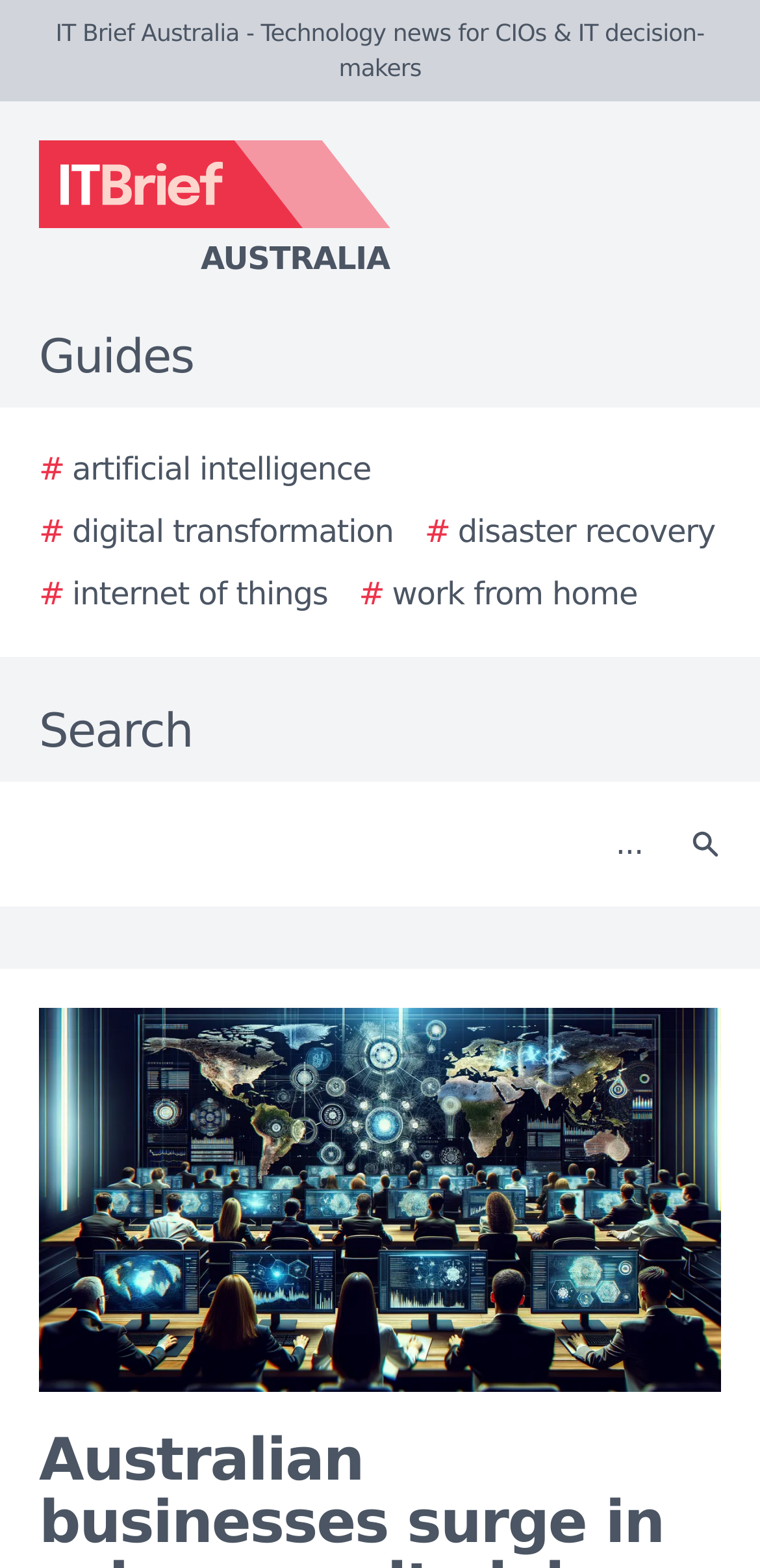Identify the bounding box coordinates of the area you need to click to perform the following instruction: "Book a free counselling session".

None